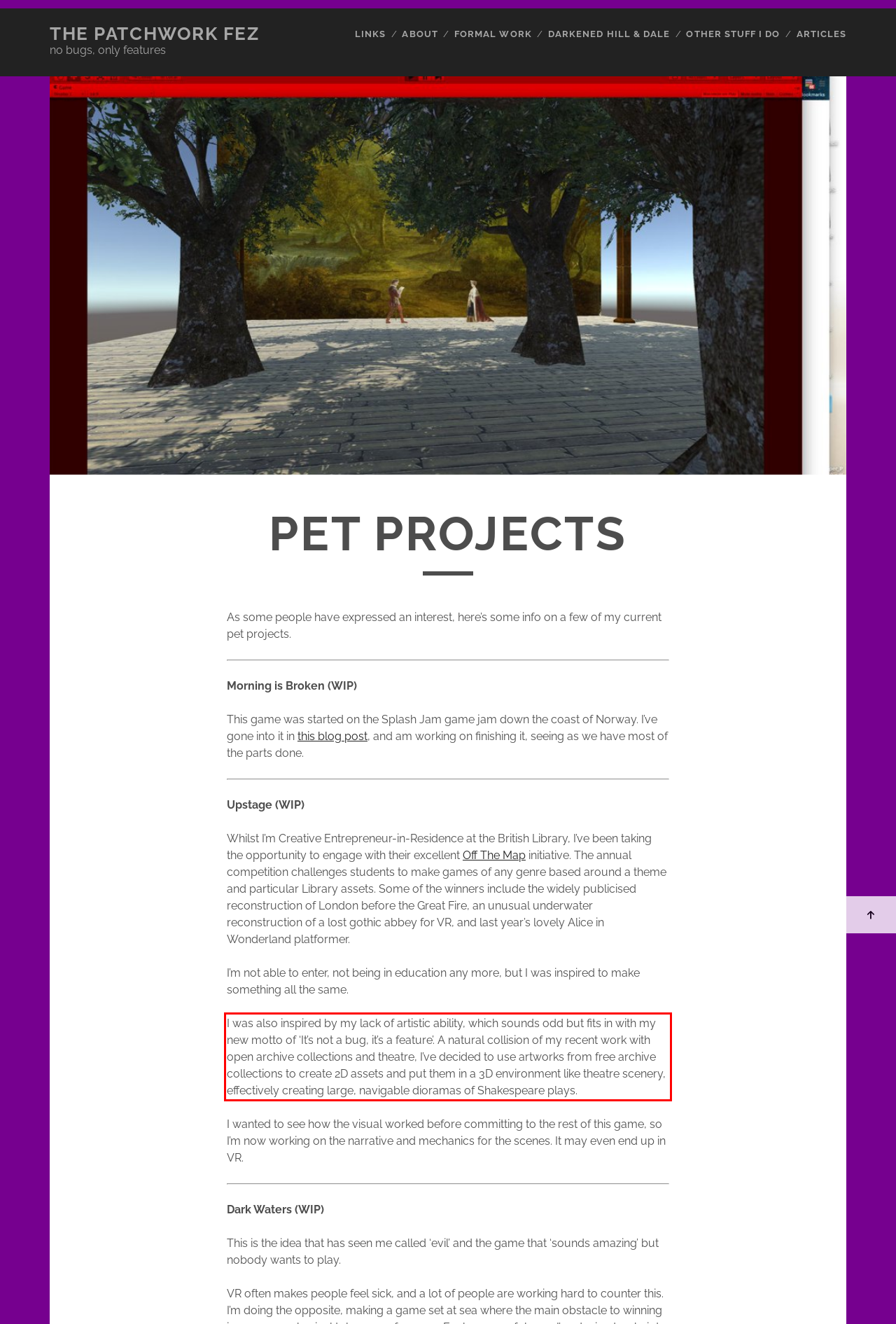From the given screenshot of a webpage, identify the red bounding box and extract the text content within it.

I was also inspired by my lack of artistic ability, which sounds odd but fits in with my new motto of ‘It’s not a bug, it’s a feature’. A natural collision of my recent work with open archive collections and theatre, I’ve decided to use artworks from free archive collections to create 2D assets and put them in a 3D environment like theatre scenery, effectively creating large, navigable dioramas of Shakespeare plays.